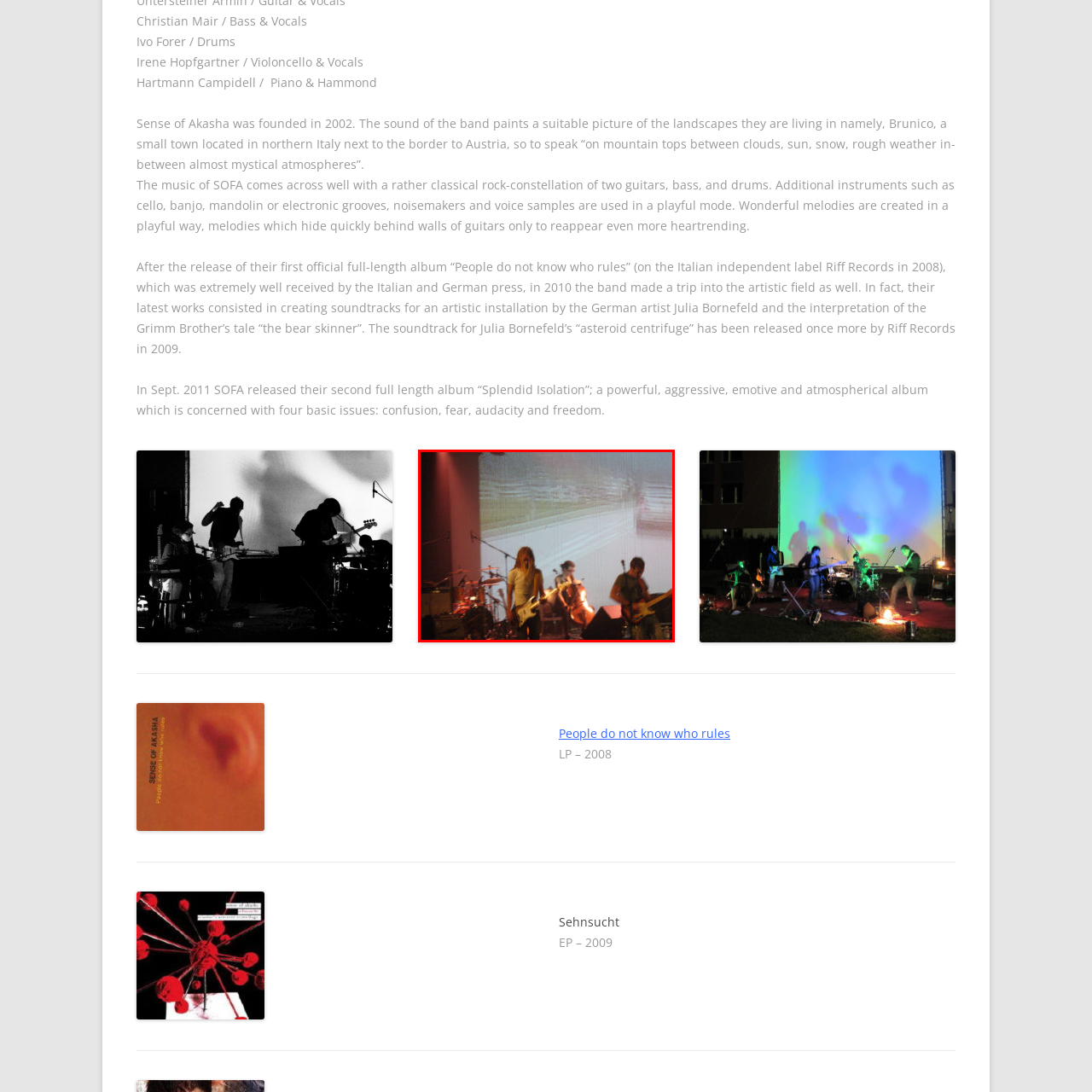Focus on the section marked by the red bounding box and reply with a single word or phrase: What instrument is positioned prominently?

Cello